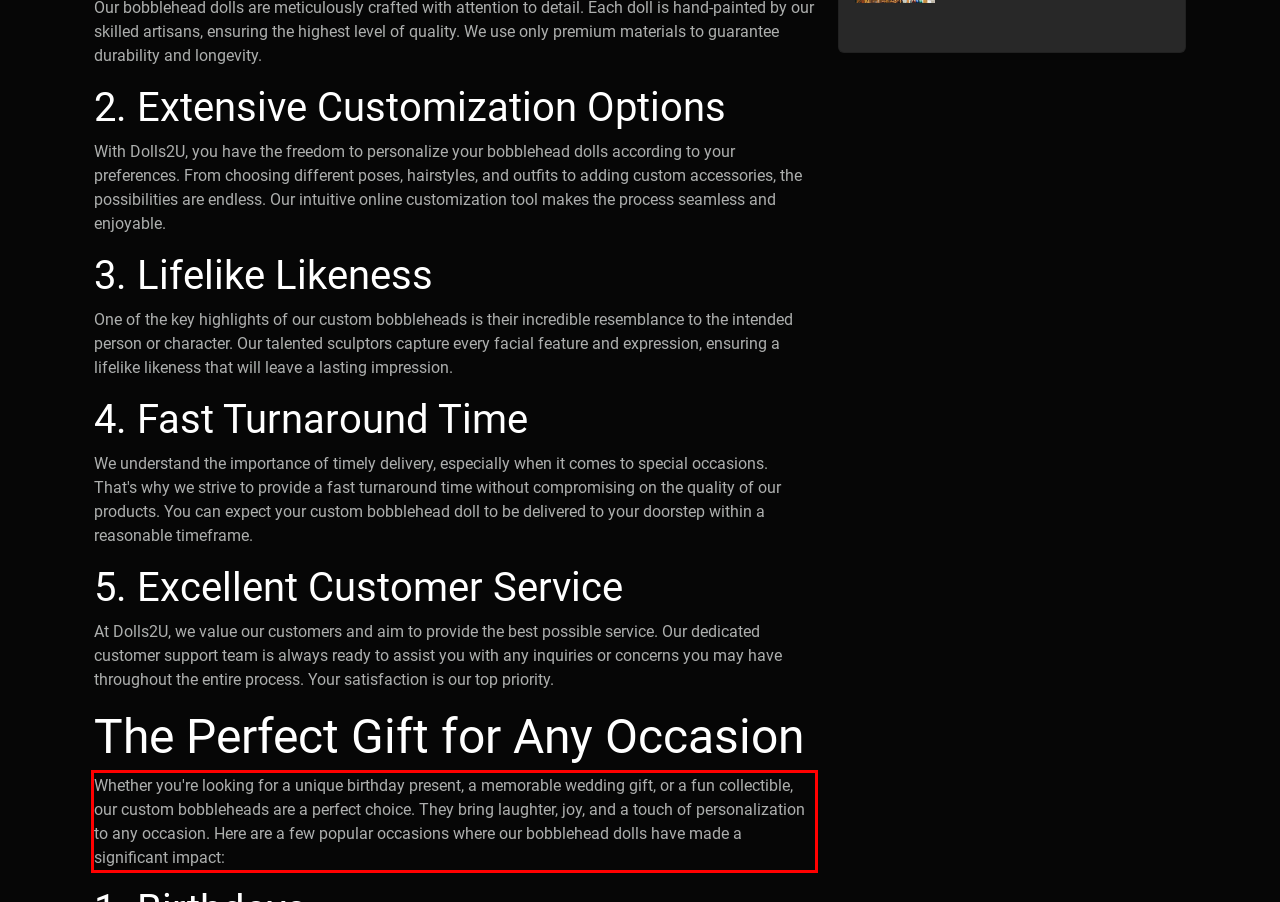In the given screenshot, locate the red bounding box and extract the text content from within it.

Whether you're looking for a unique birthday present, a memorable wedding gift, or a fun collectible, our custom bobbleheads are a perfect choice. They bring laughter, joy, and a touch of personalization to any occasion. Here are a few popular occasions where our bobblehead dolls have made a significant impact: